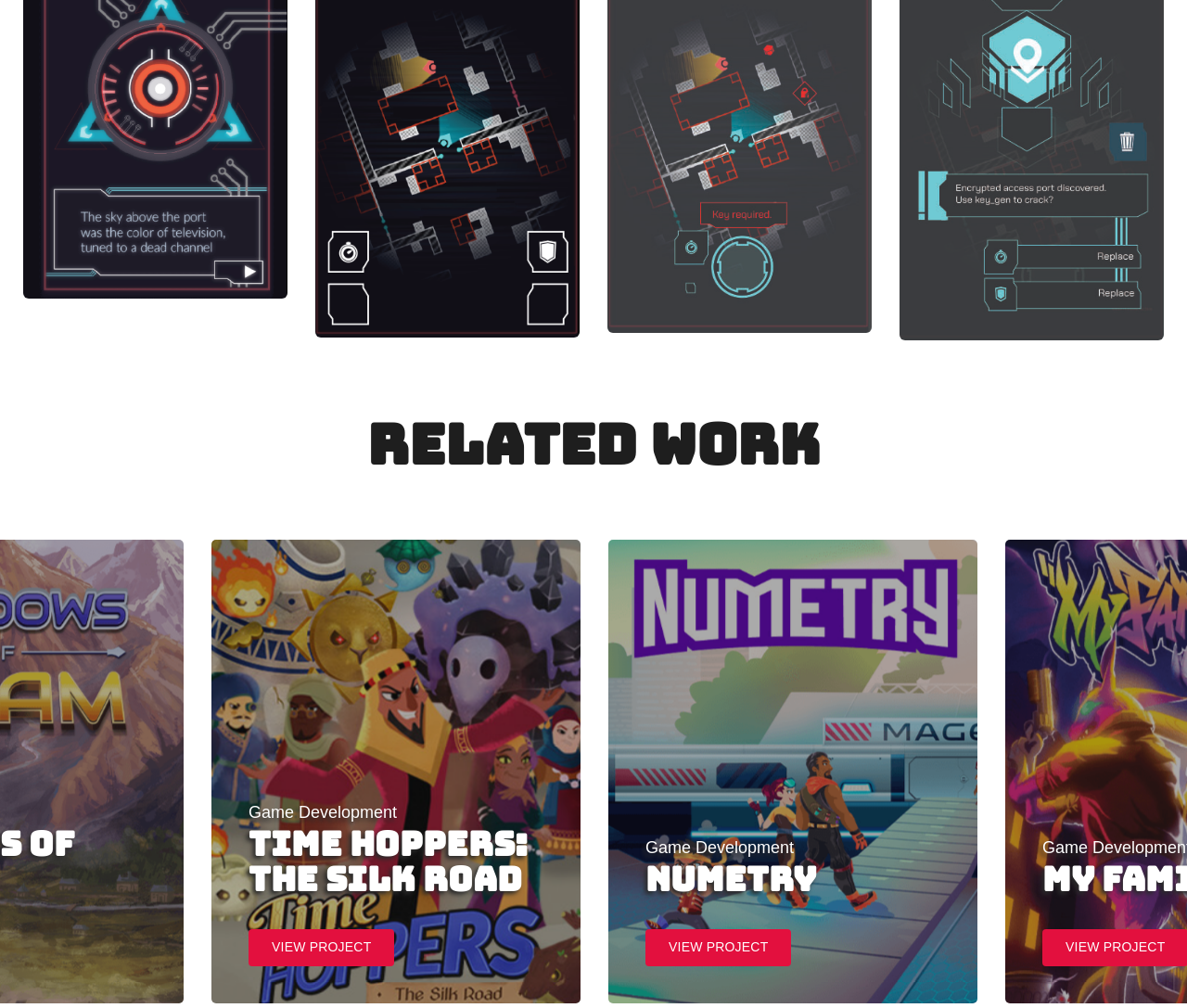Given the following UI element description: "Time Hoppers: The Silk Road", find the bounding box coordinates in the webpage screenshot.

[0.209, 0.821, 0.445, 0.889]